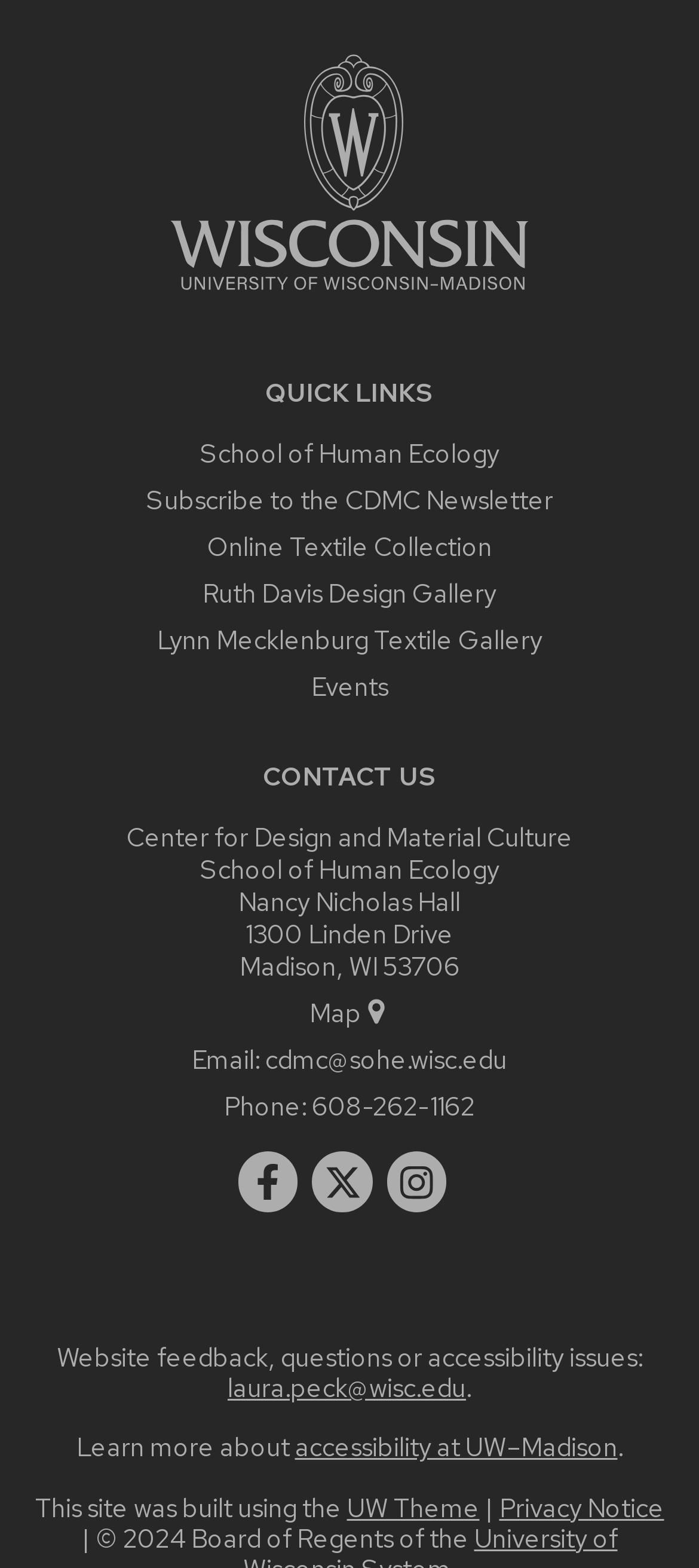What is the email address to contact the Center for Design and Material Culture?
Refer to the image and respond with a one-word or short-phrase answer.

cdmc@sohe.wisc.edu